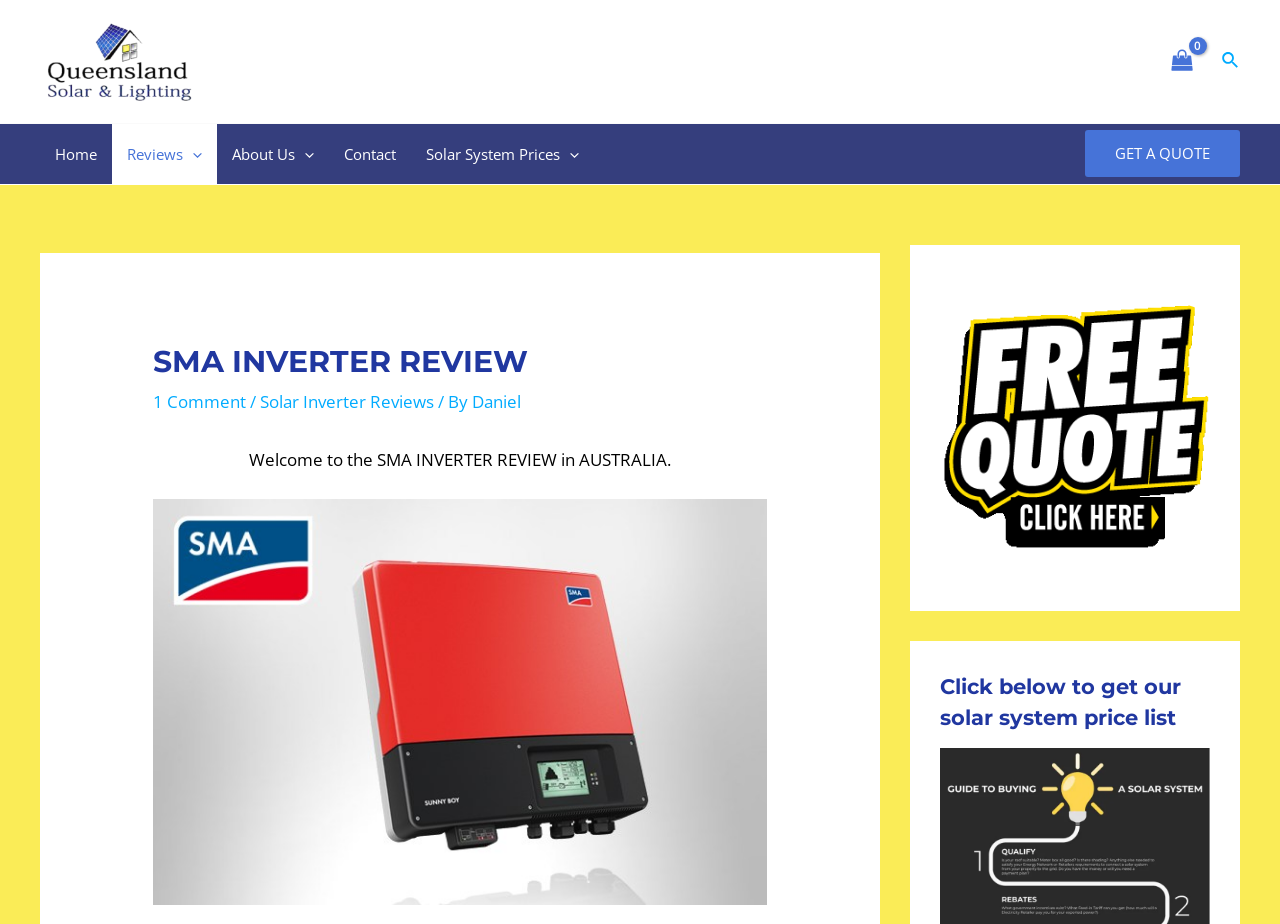Provide the bounding box coordinates, formatted as (top-left x, top-left y, bottom-right x, bottom-right y), with all values being floating point numbers between 0 and 1. Identify the bounding box of the UI element that matches the description: parent_node: About Us aria-label="Menu Toggle"

[0.23, 0.134, 0.245, 0.199]